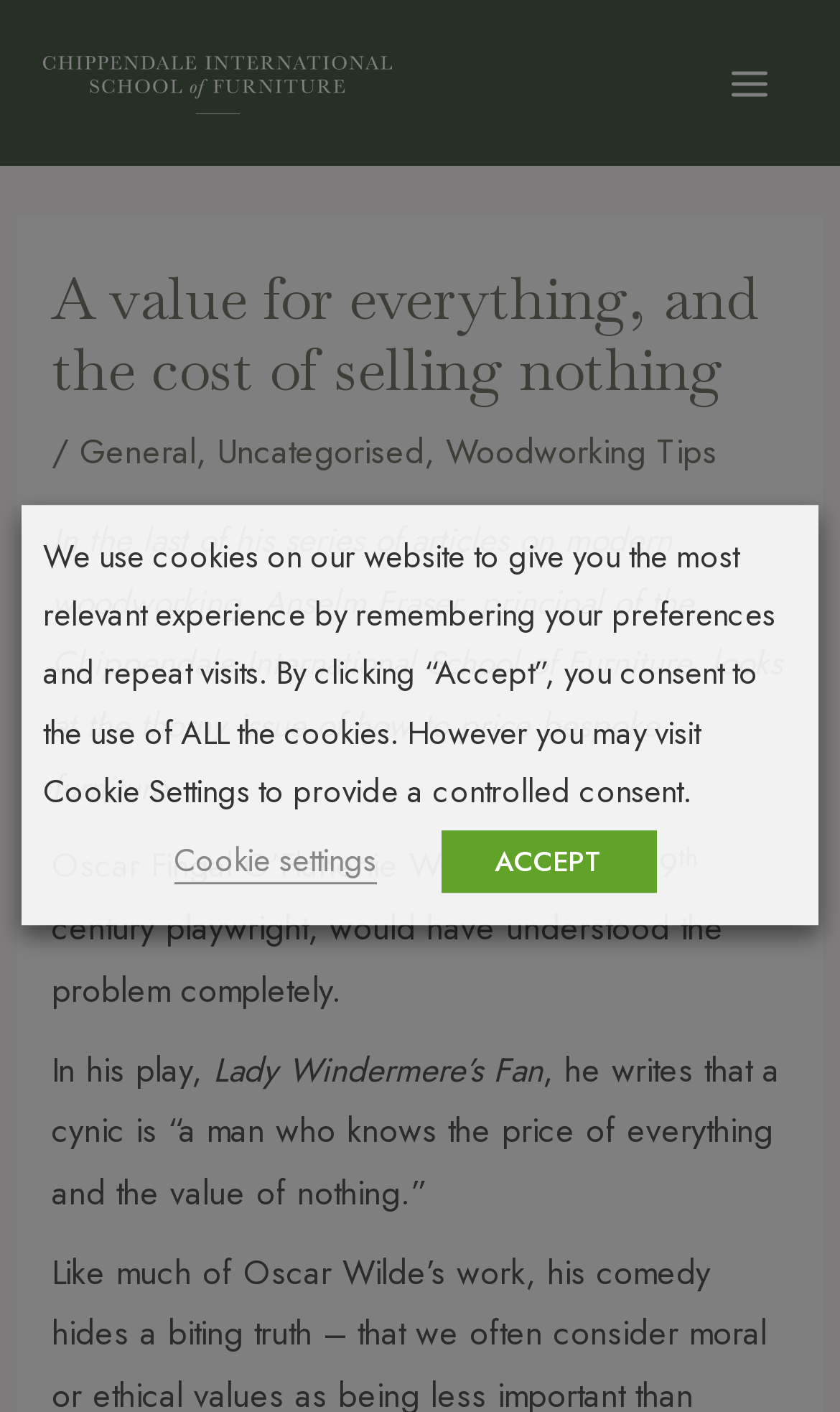What is the headline of the webpage?

A value for everything, and the cost of selling nothing